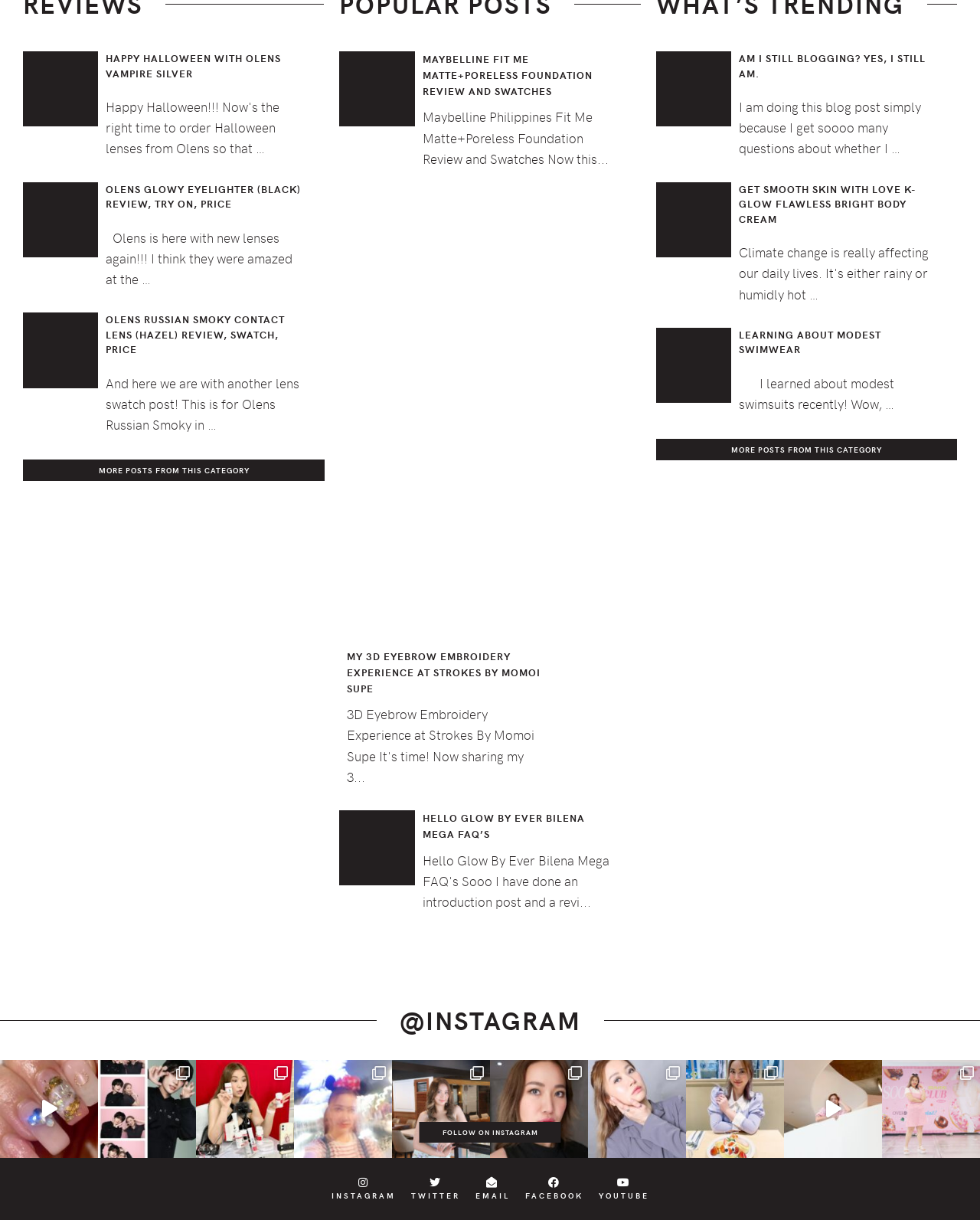Please find the bounding box coordinates of the element that must be clicked to perform the given instruction: "View more posts from this category". The coordinates should be four float numbers from 0 to 1, i.e., [left, top, right, bottom].

[0.024, 0.377, 0.331, 0.394]